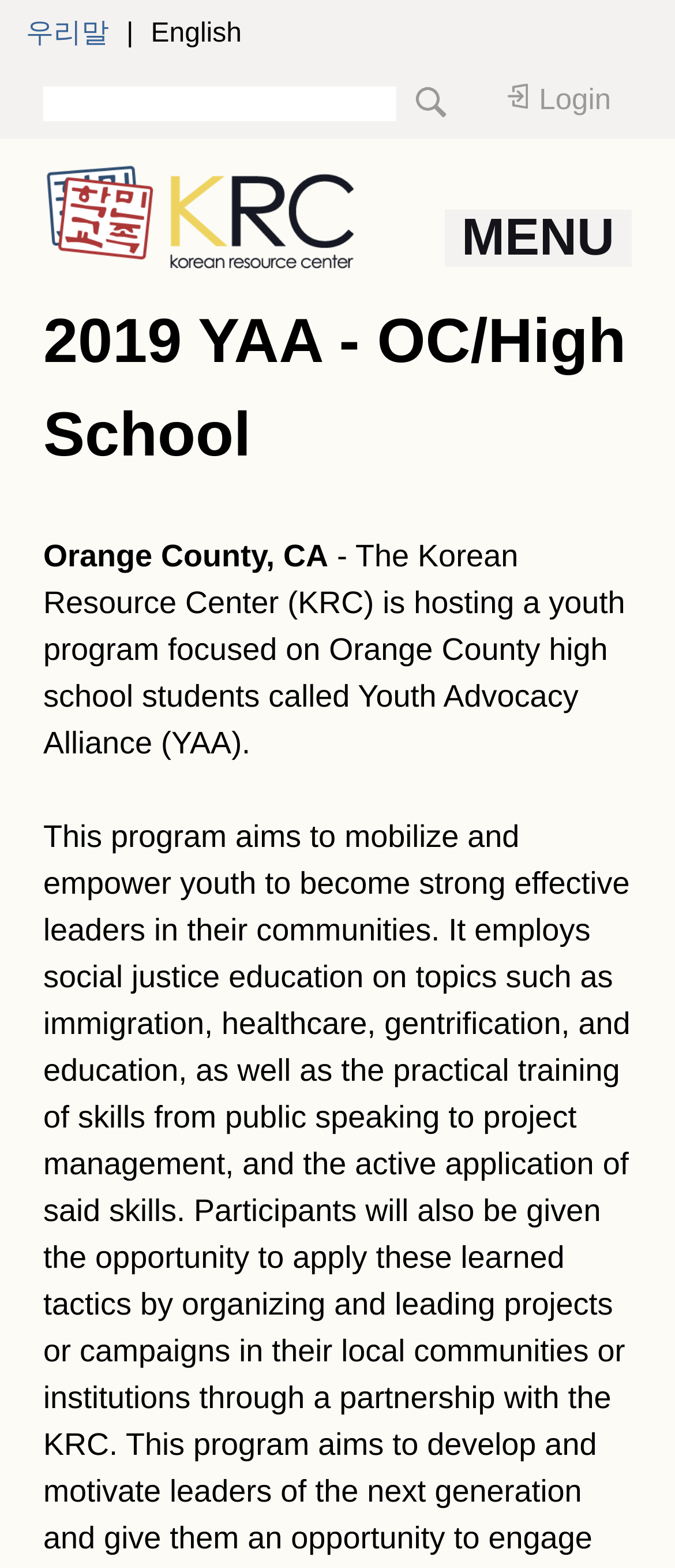Determine which piece of text is the heading of the webpage and provide it.

2019 YAA - OC/High School